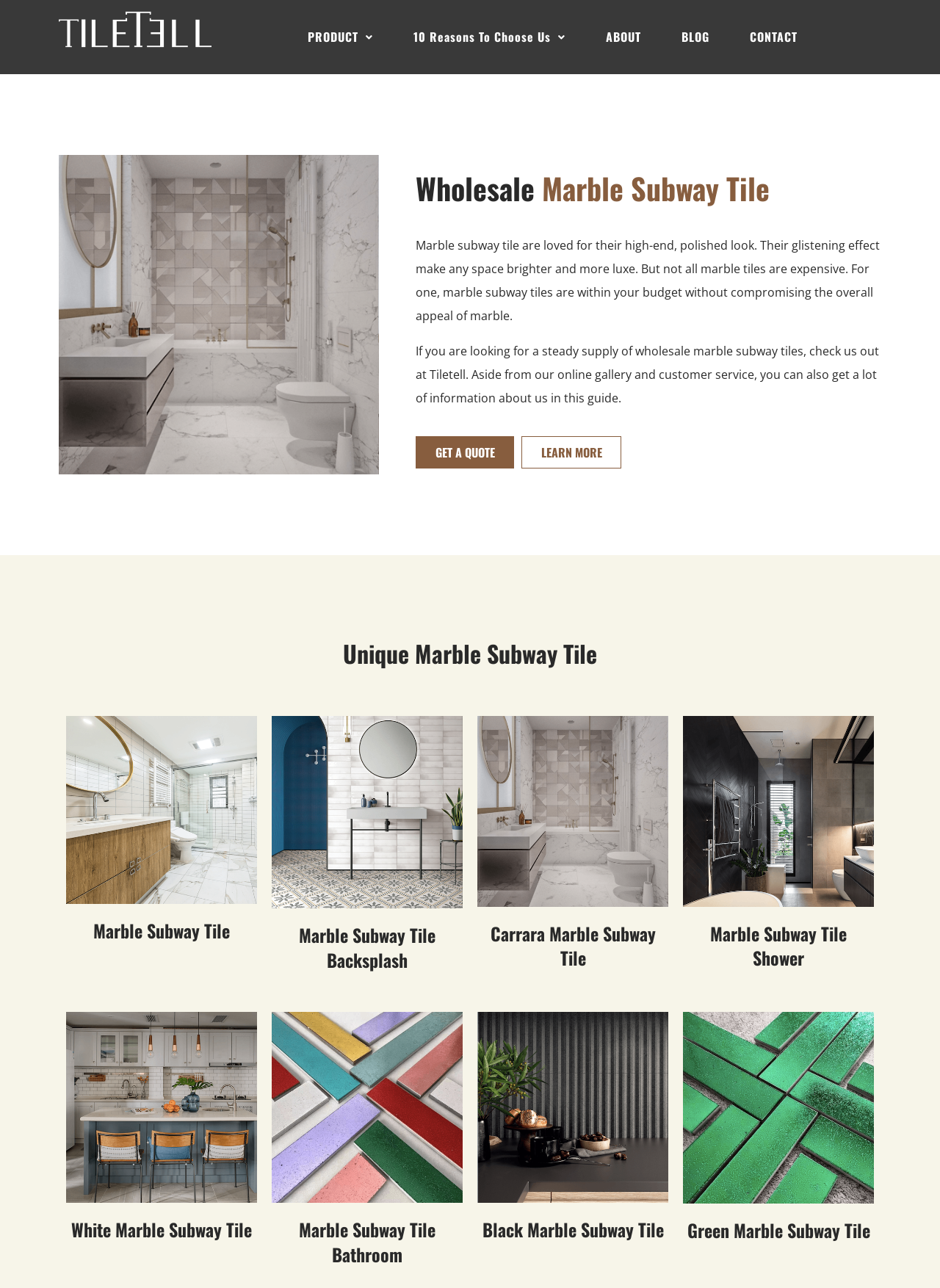Using the information in the image, give a comprehensive answer to the question: 
How many types of marble subway tiles are shown?

By examining the webpage, I can see that there are 8 different types of marble subway tiles shown, each with its own image and heading. These types are Marble Subway Tile, Marble Subway Tile Backsplash, Carrara Marble Subway Tile, Marble Subway Tile Shower, White Marble Subway Tile, Marble Subway Tile Bathroom, Black Marble Subway Tile, and Green Marble Subway Tile.